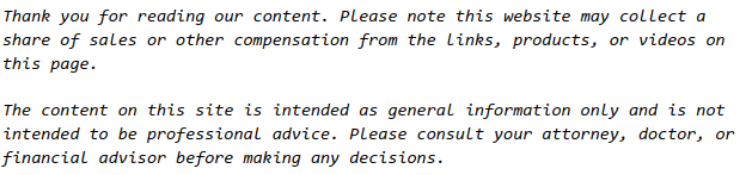What is the website's commitment reflected in the disclaimer?
Refer to the image and offer an in-depth and detailed answer to the question.

The disclaimer reflects the website's commitment to transparent communication regarding its content and affiliations, ensuring that readers are aware of the potential compensation the website may receive from links, products, or videos on the page.